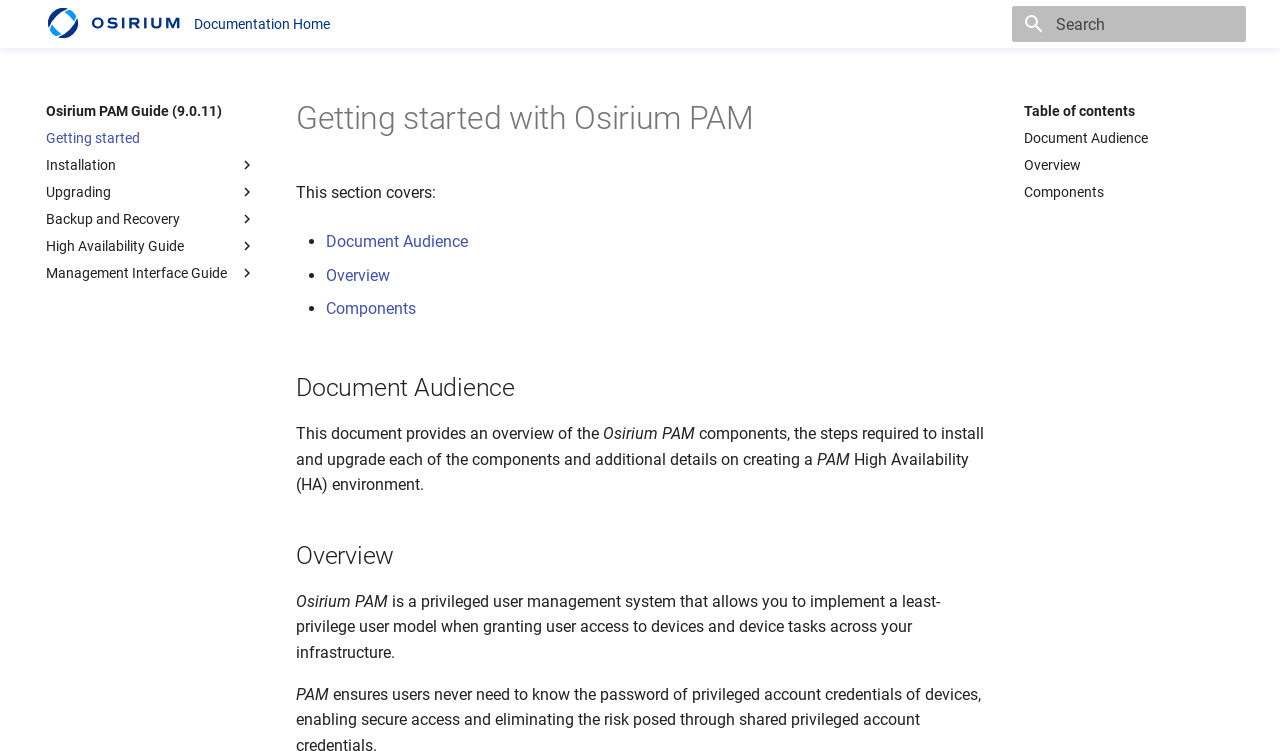Find the bounding box coordinates for the element that must be clicked to complete the instruction: "Visit the home page". The coordinates should be four float numbers between 0 and 1, indicated as [left, top, right, bottom].

None